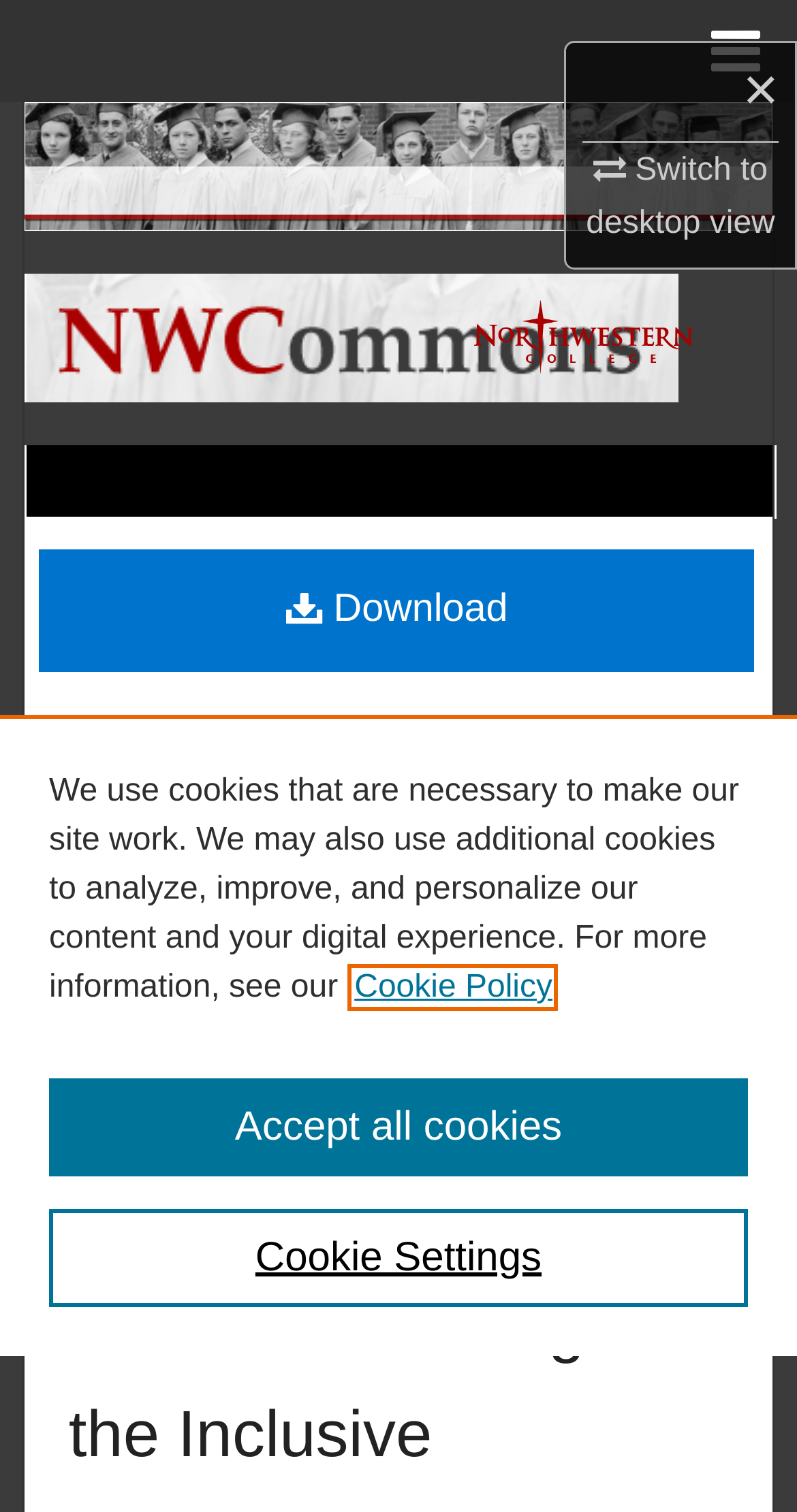What is the name of the author?
Provide a fully detailed and comprehensive answer to the question.

I found the answer by looking at the 'Authors' section, where it says 'Joshalyn Loutsch, Northwestern College - Orange City'.